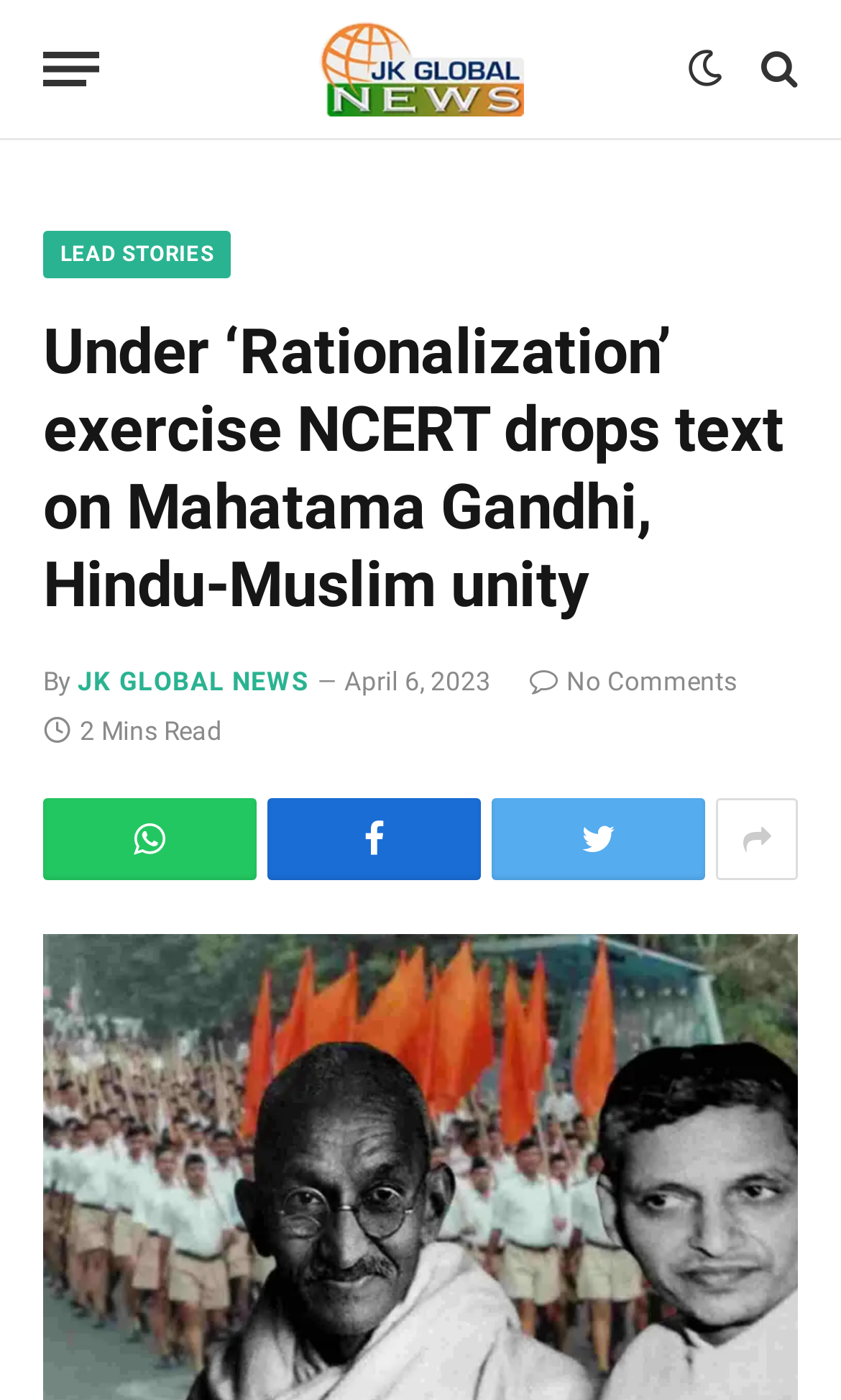Identify the bounding box for the UI element specified in this description: "No Comments". The coordinates must be four float numbers between 0 and 1, formatted as [left, top, right, bottom].

[0.63, 0.476, 0.876, 0.497]